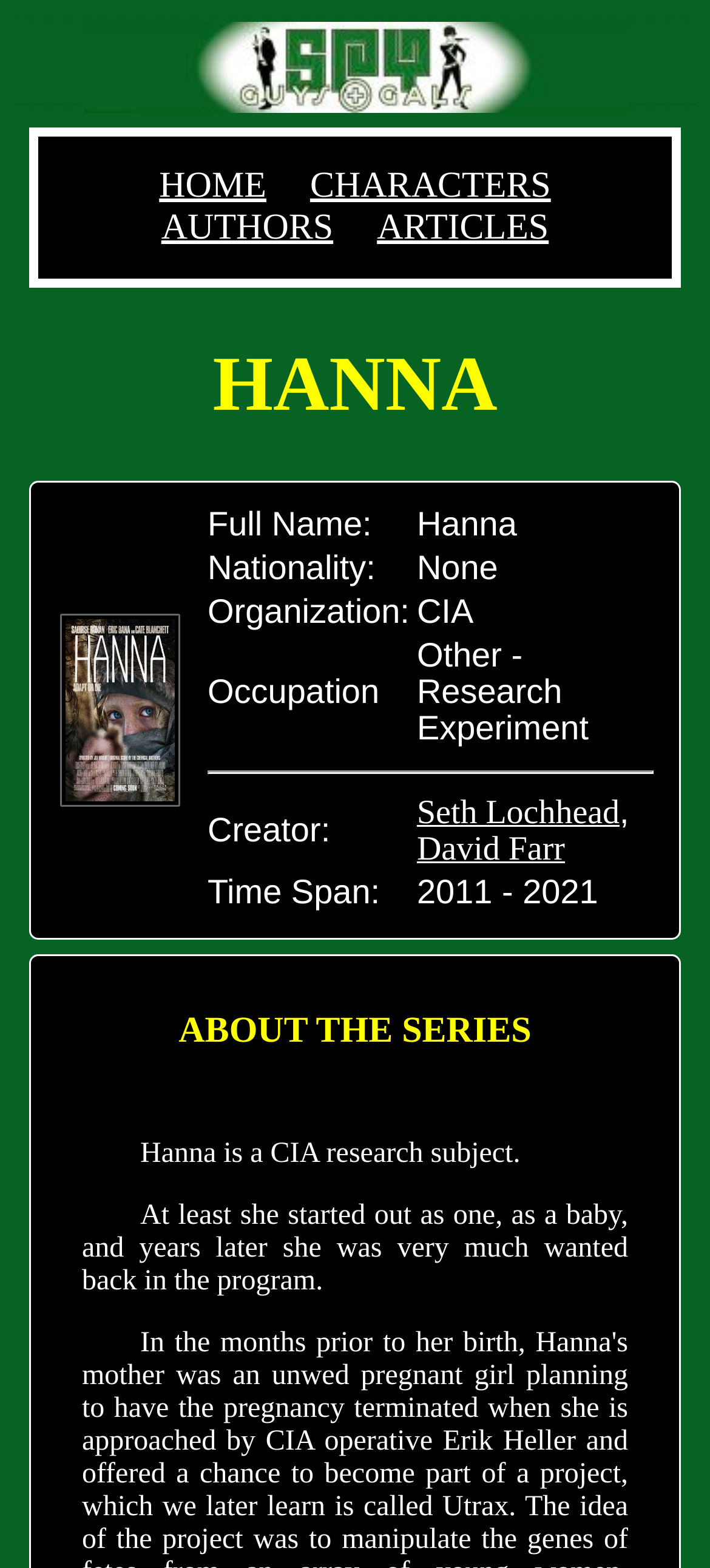What is Hanna's nationality?
Please give a well-detailed answer to the question.

I found the answer by looking at the table that describes Hanna's details. In the row that starts with 'Nationality:', the corresponding value is 'None'.